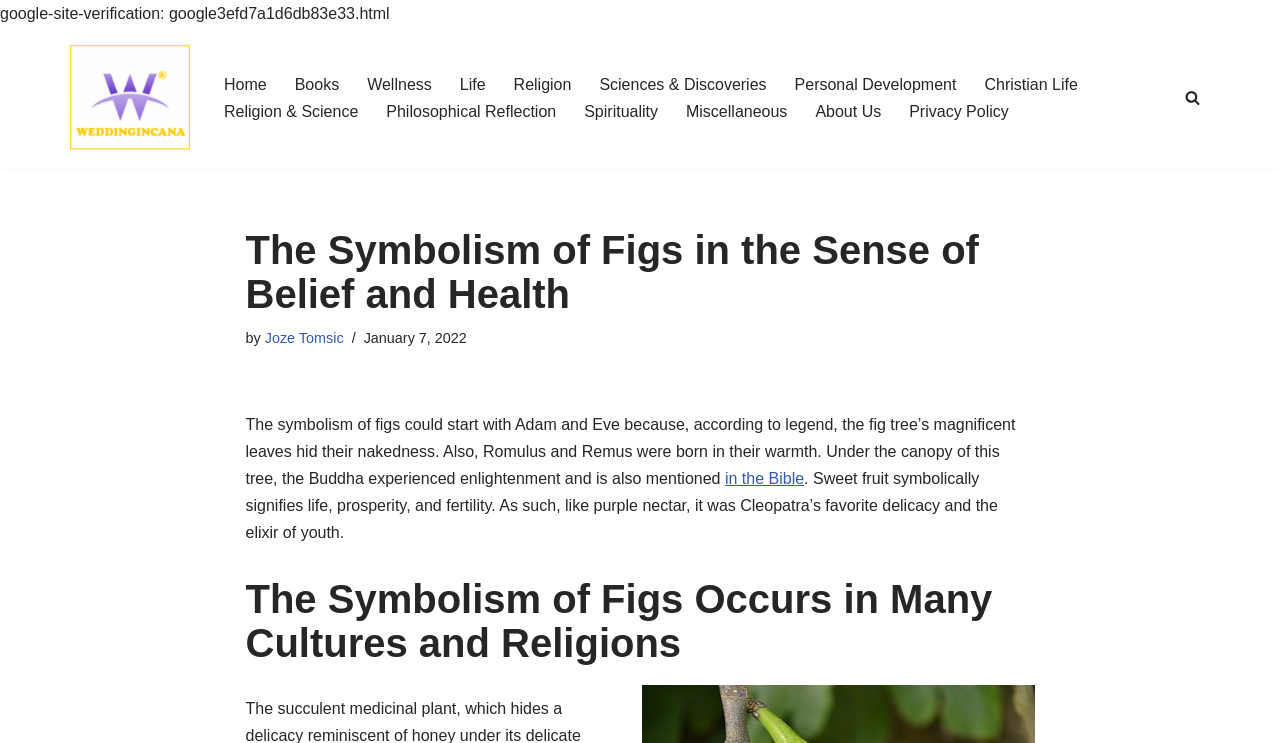What is the date of publication of this article?
Kindly offer a detailed explanation using the data available in the image.

The date of publication of this article is mentioned as 'January 7, 2022' in the text which is located below the author's name.